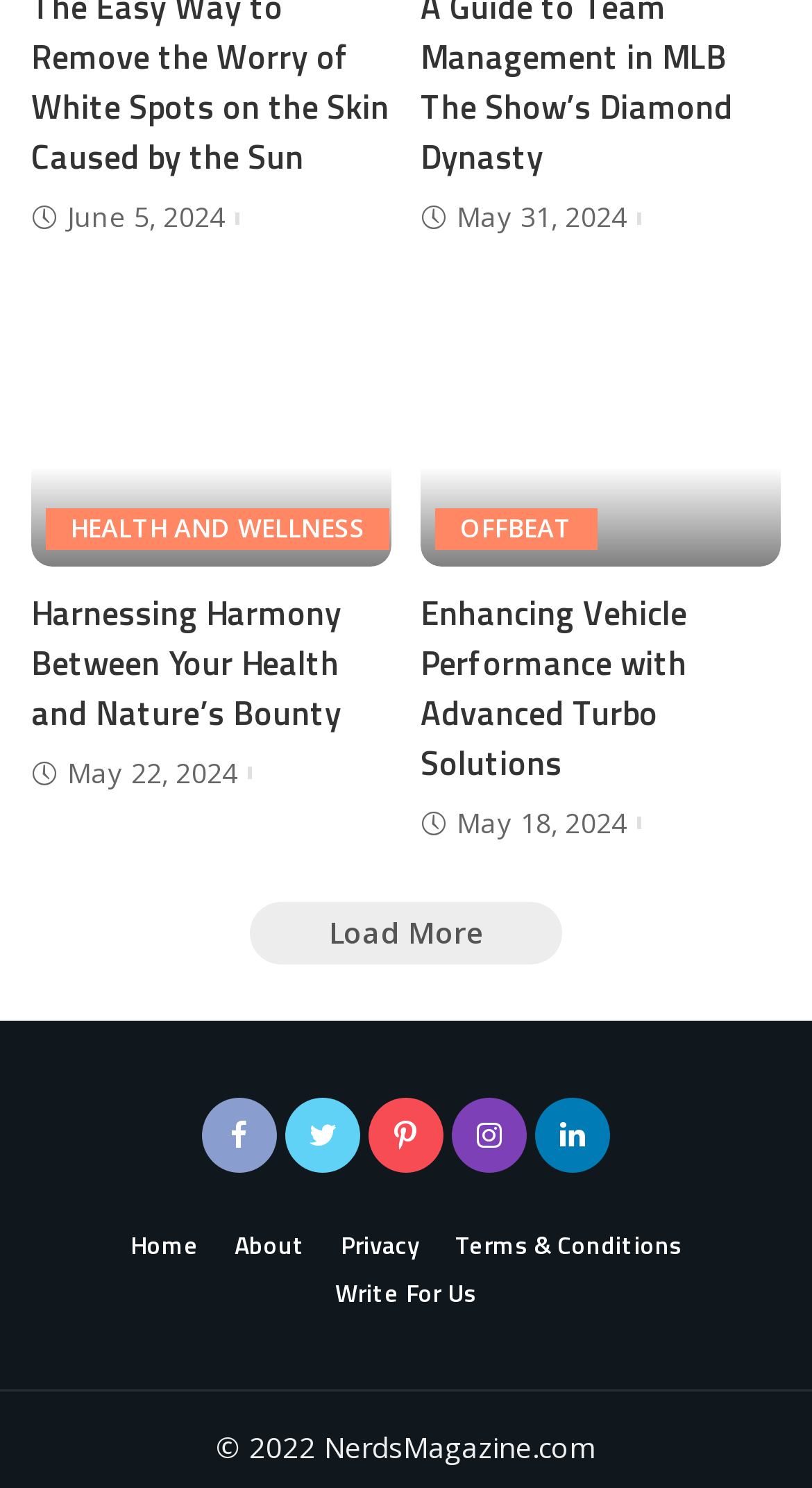What is the topic of the second article?
Carefully analyze the image and provide a thorough answer to the question.

The second article has a heading element with the text 'Enhancing Vehicle Performance with Advanced Turbo Solutions', which indicates that the topic of the article is related to vehicle performance.